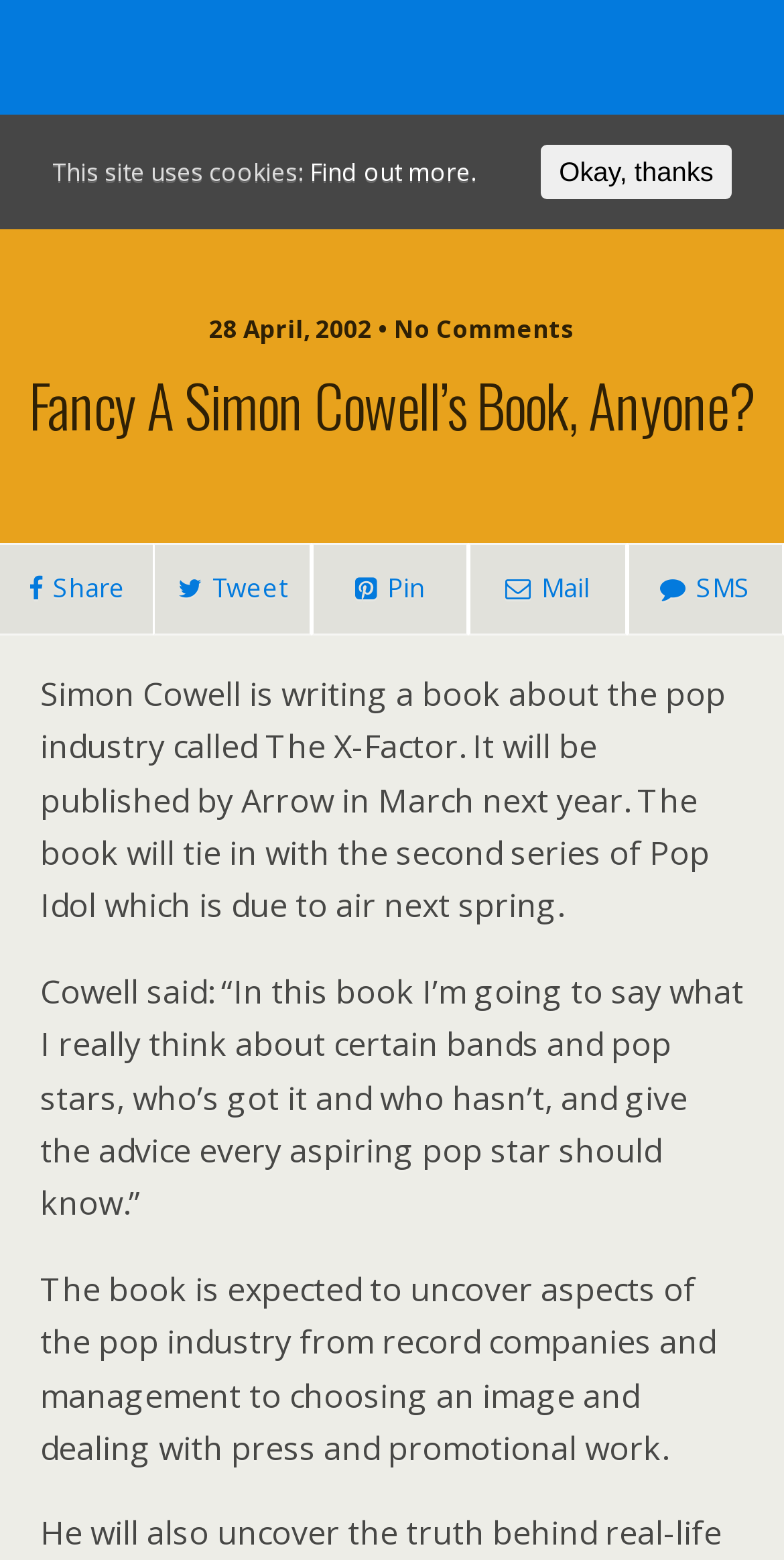Find the bounding box of the web element that fits this description: "name="s" placeholder="Search this website…"".

[0.051, 0.15, 0.754, 0.184]